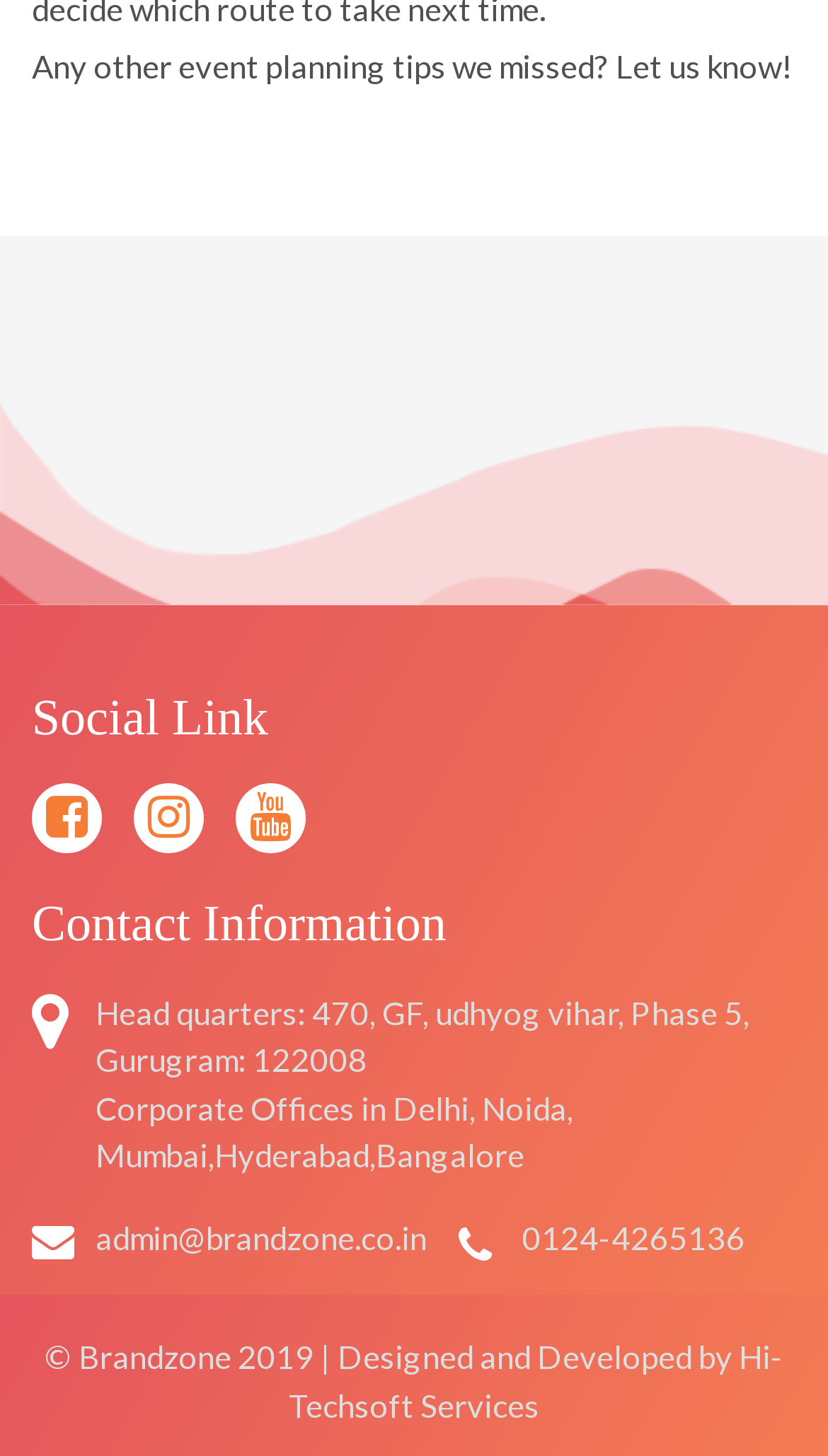Provide the bounding box coordinates for the specified HTML element described in this description: "parent_node: Search: name="search_string"". The coordinates should be four float numbers ranging from 0 to 1, in the format [left, top, right, bottom].

None